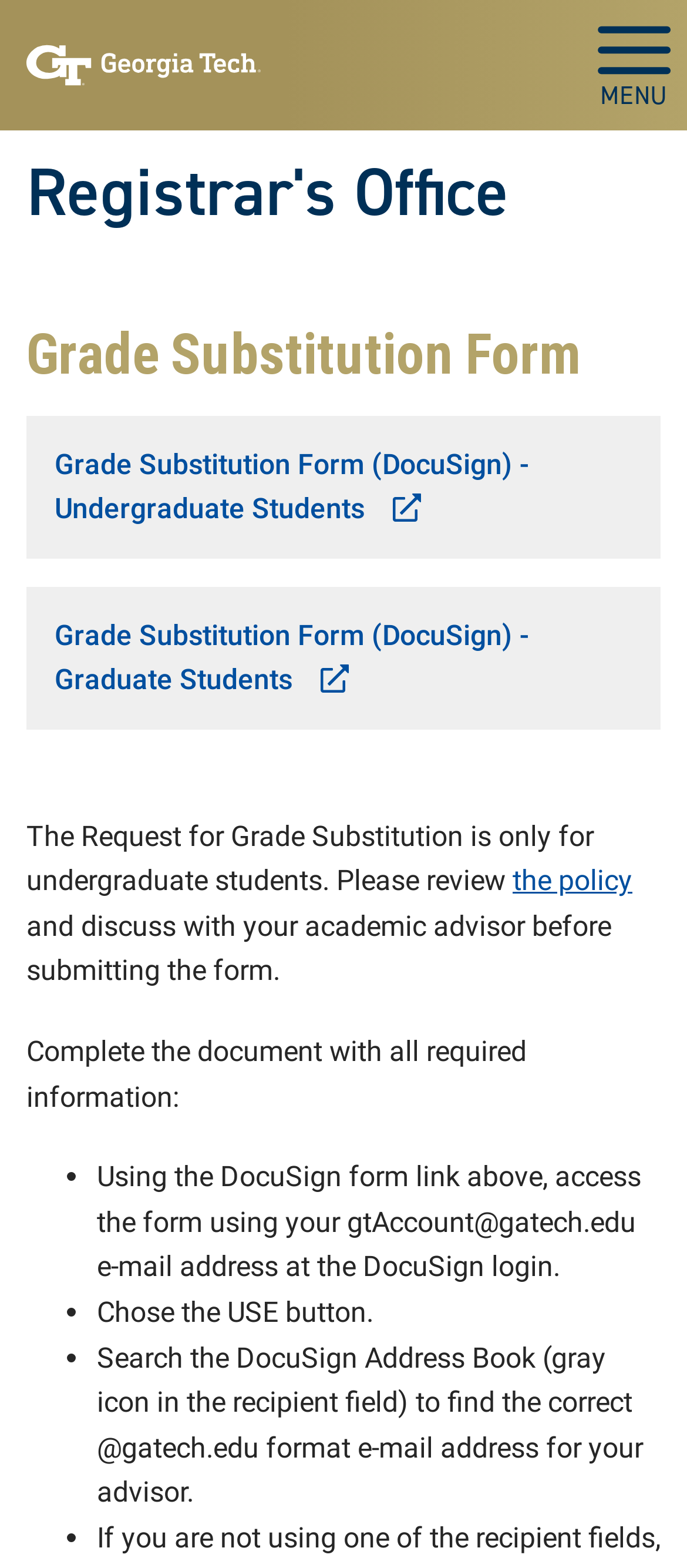Utilize the information from the image to answer the question in detail:
What is the first step to complete the grade substitution form?

The first step to complete the grade substitution form is to access the form using the gtAccount@gatech.edu email address at the DocuSign login, as stated in the instructions on the webpage.